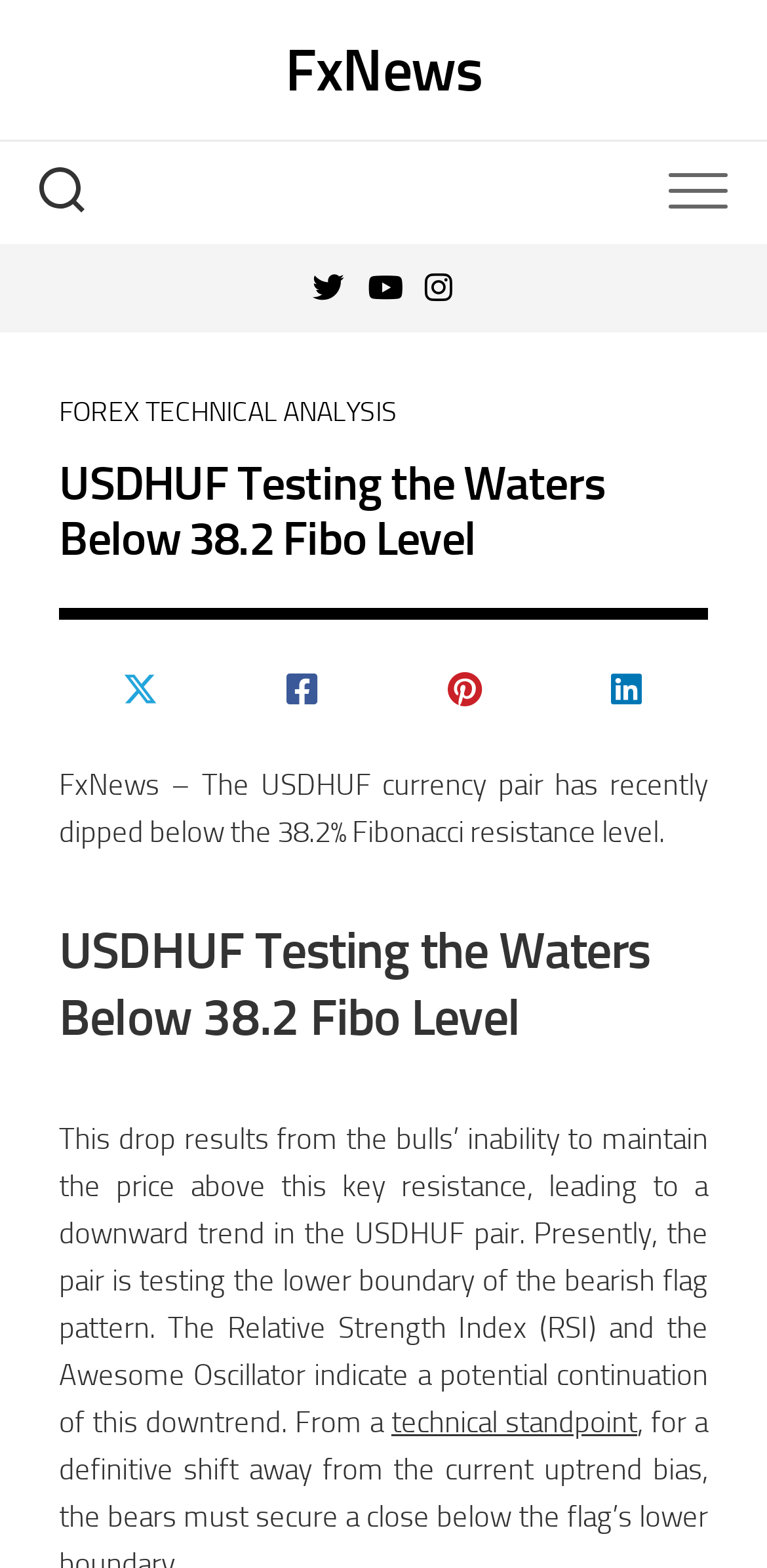Identify the bounding box coordinates of the element that should be clicked to fulfill this task: "Expand the menu". The coordinates should be provided as four float numbers between 0 and 1, i.e., [left, top, right, bottom].

[0.821, 0.09, 1.0, 0.156]